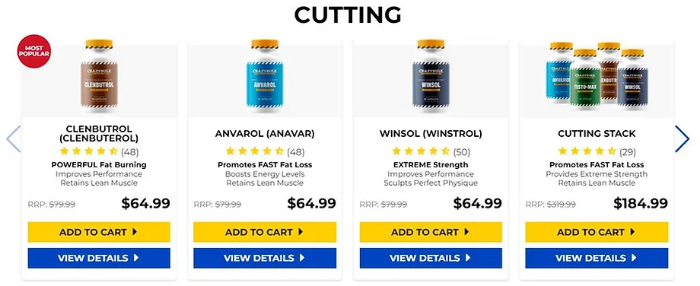Reply to the question with a single word or phrase:
How much is the promotional discount for Clenbuterol?

$15